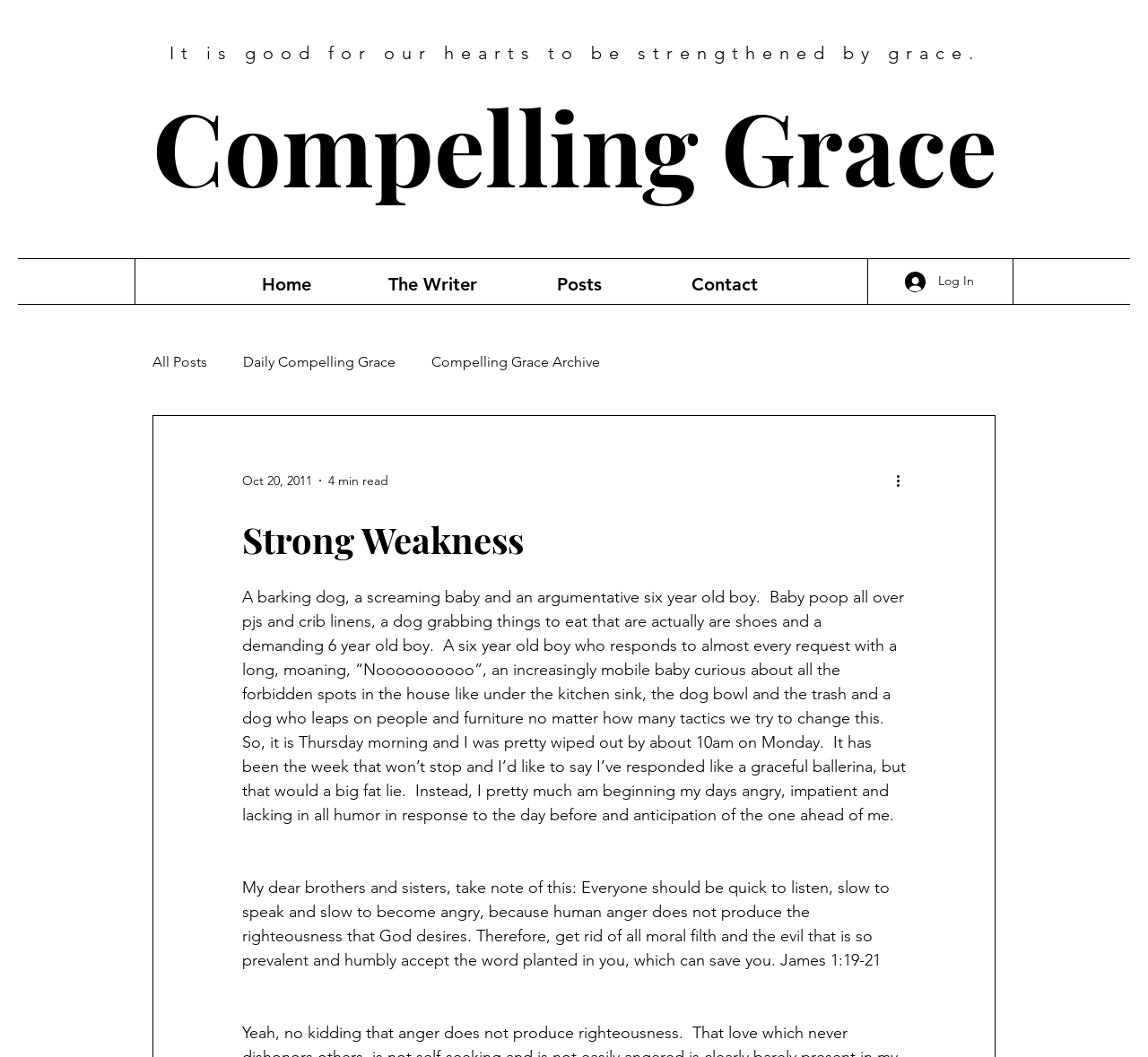Identify the bounding box for the UI element that is described as follows: "Posts".

[0.441, 0.248, 0.568, 0.29]